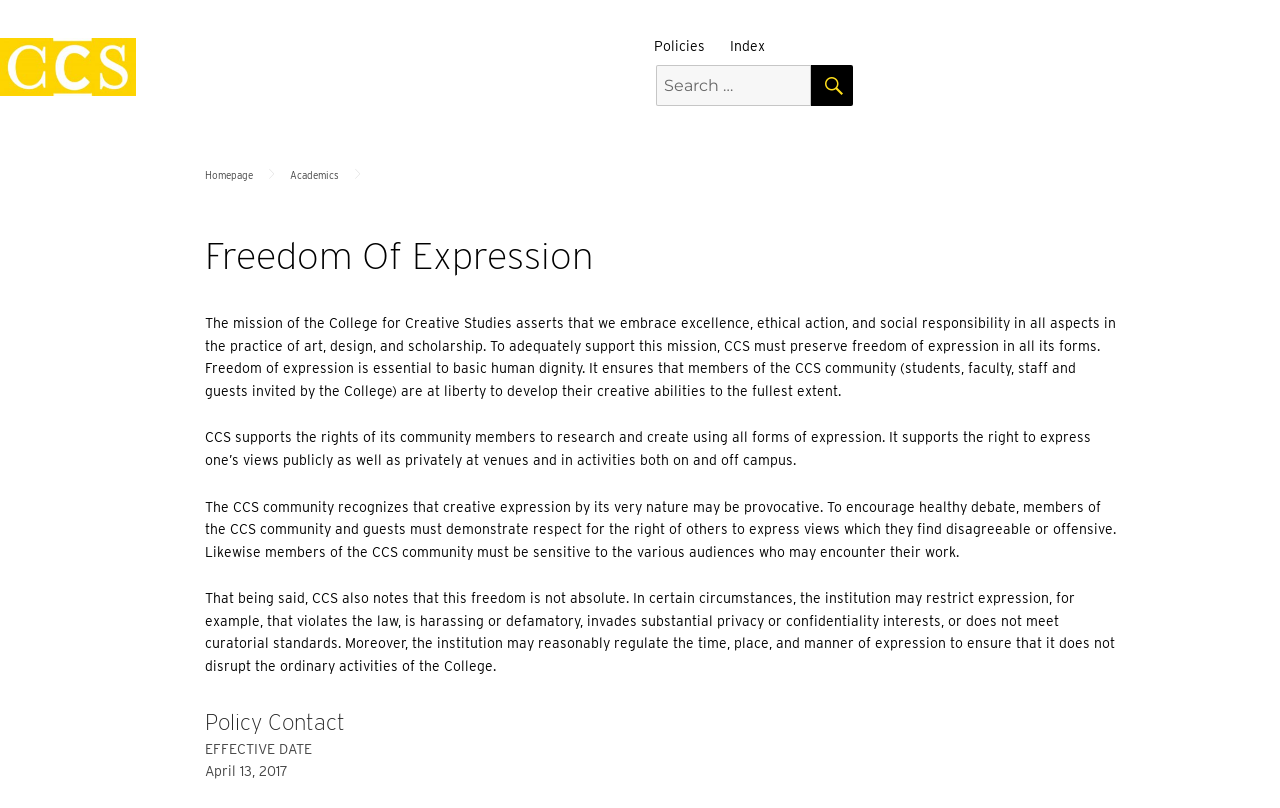Show the bounding box coordinates for the HTML element as described: "Homepage".

[0.16, 0.209, 0.197, 0.223]